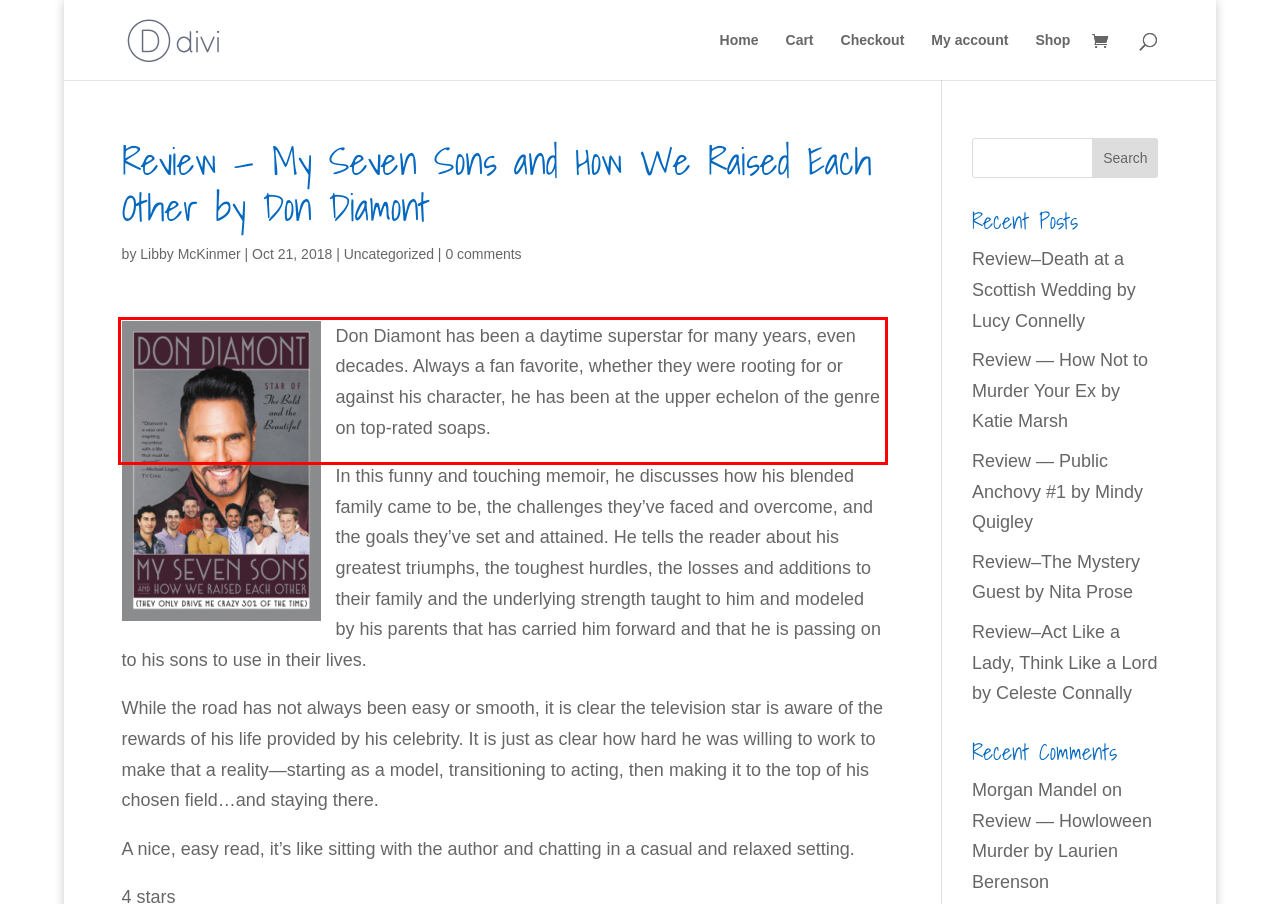Using the provided screenshot of a webpage, recognize and generate the text found within the red rectangle bounding box.

Don Diamont has been a daytime superstar for many years, even decades. Always a fan favorite, whether they were rooting for or against his character, he has been at the upper echelon of the genre on top-rated soaps.